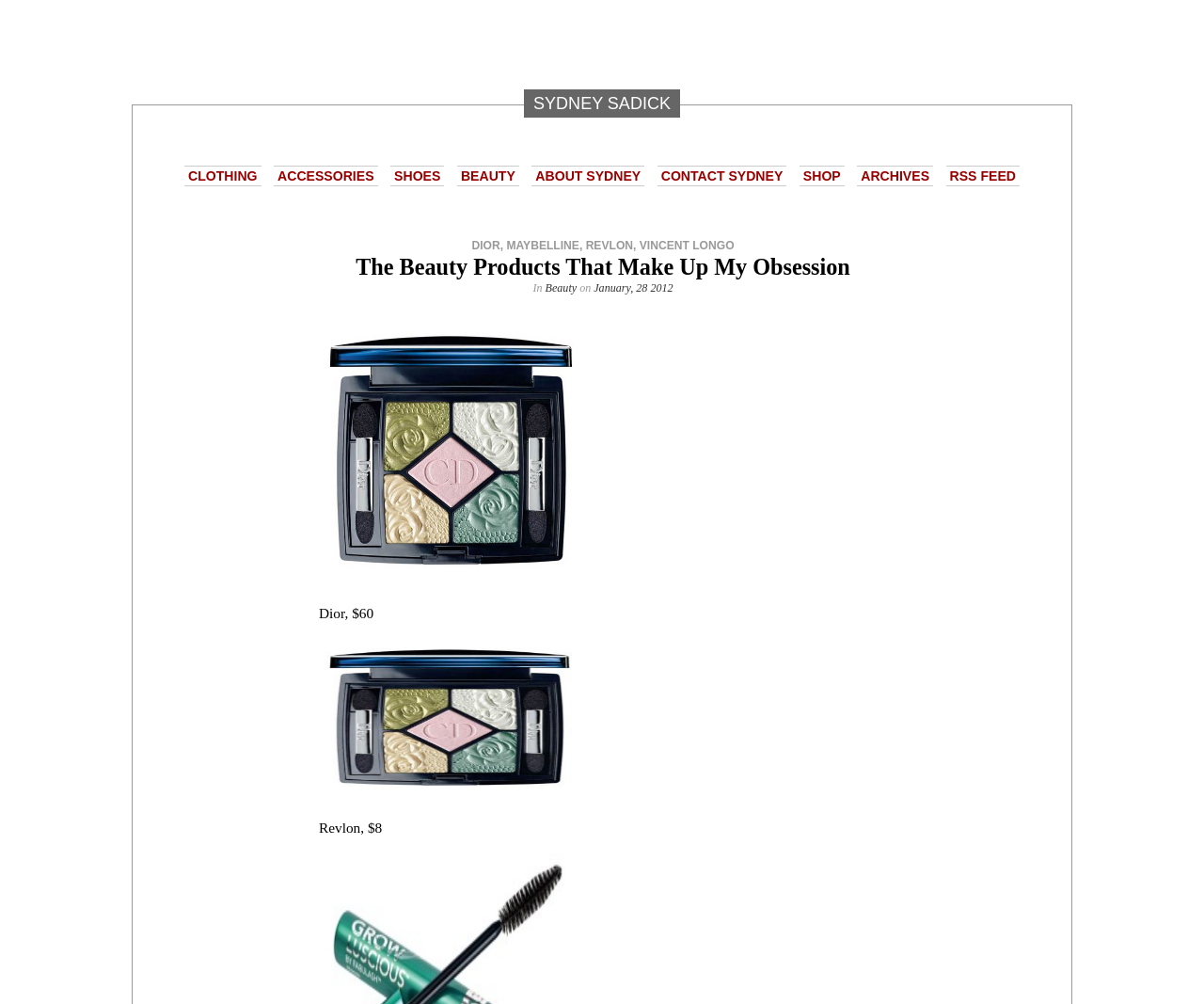Pinpoint the bounding box coordinates of the area that should be clicked to complete the following instruction: "Click on the 'BEAUTY' link". The coordinates must be given as four float numbers between 0 and 1, i.e., [left, top, right, bottom].

[0.38, 0.164, 0.431, 0.185]